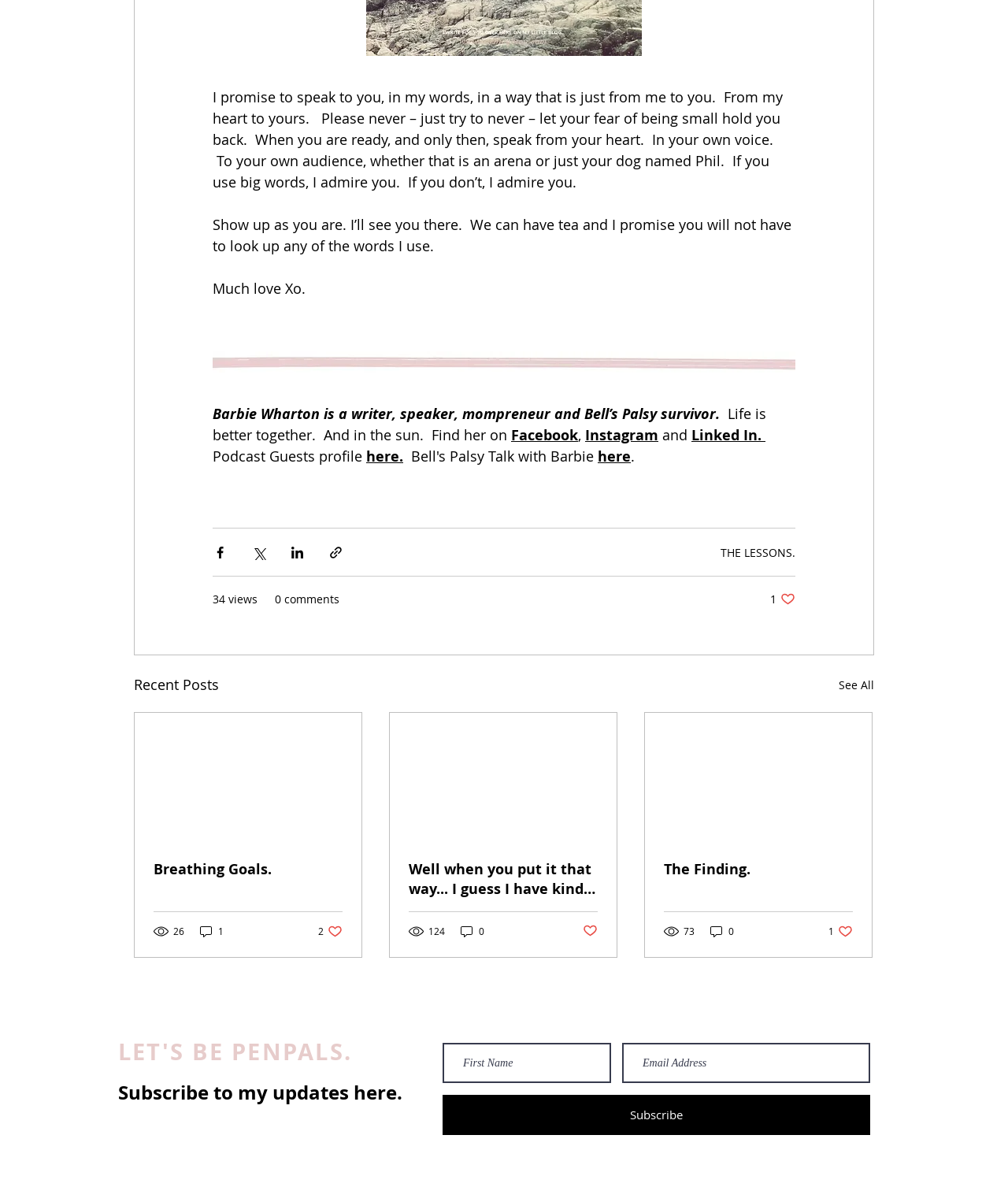What is the tone of the author's message?
Using the screenshot, give a one-word or short phrase answer.

Encouraging